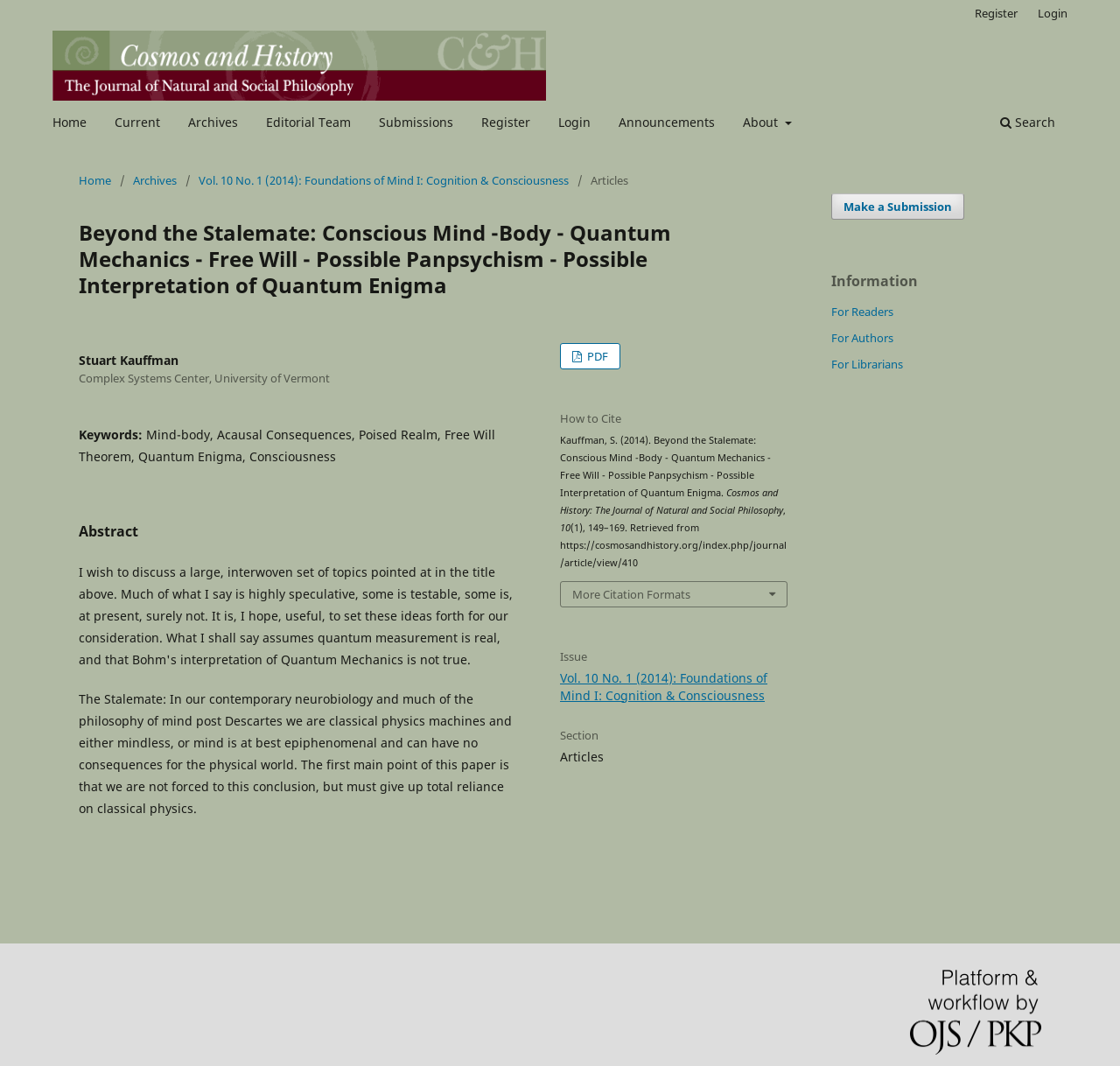Please determine the bounding box coordinates for the element that should be clicked to follow these instructions: "View the PDF of the article".

[0.5, 0.322, 0.554, 0.346]